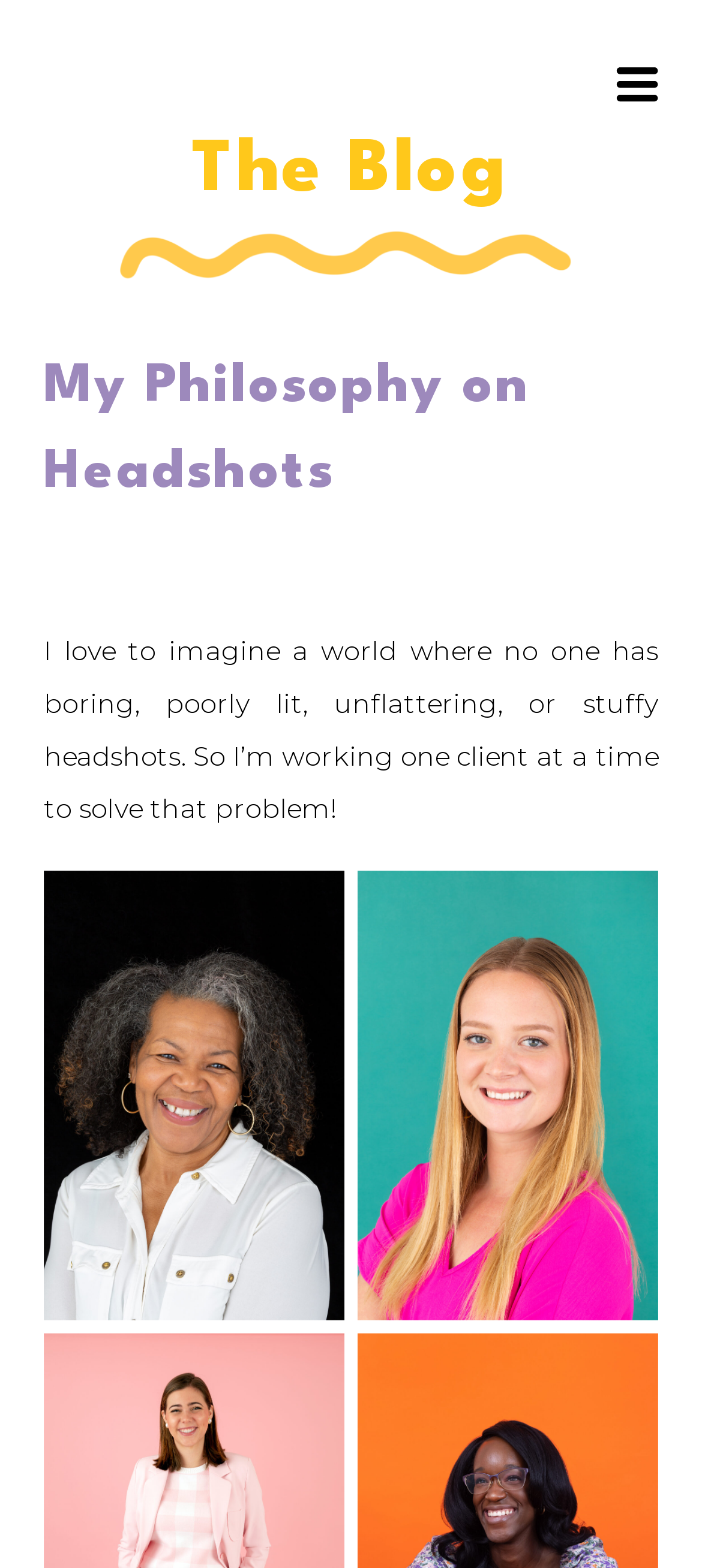What is the link above the heading 'My Philosophy on Headshots'?
Based on the visual, give a brief answer using one word or a short phrase.

The Blog